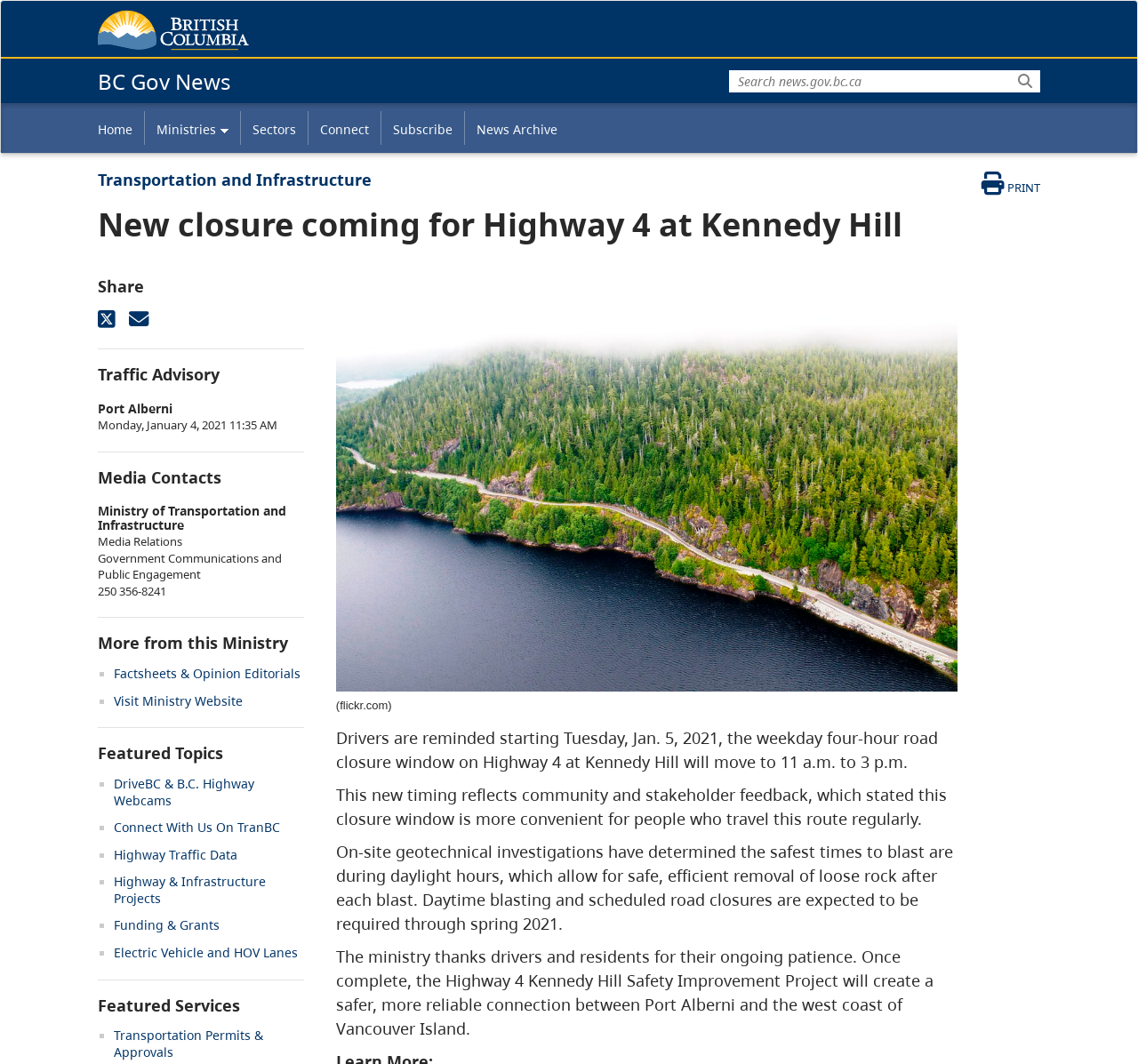Refer to the image and provide an in-depth answer to the question: 
What is the purpose of the Highway 4 Kennedy Hill Safety Improvement Project?

The webpage states that once complete, the Highway 4 Kennedy Hill Safety Improvement Project will create a safer, more reliable connection between Port Alberni and the west coast of Vancouver Island, which is the ultimate goal of the project.